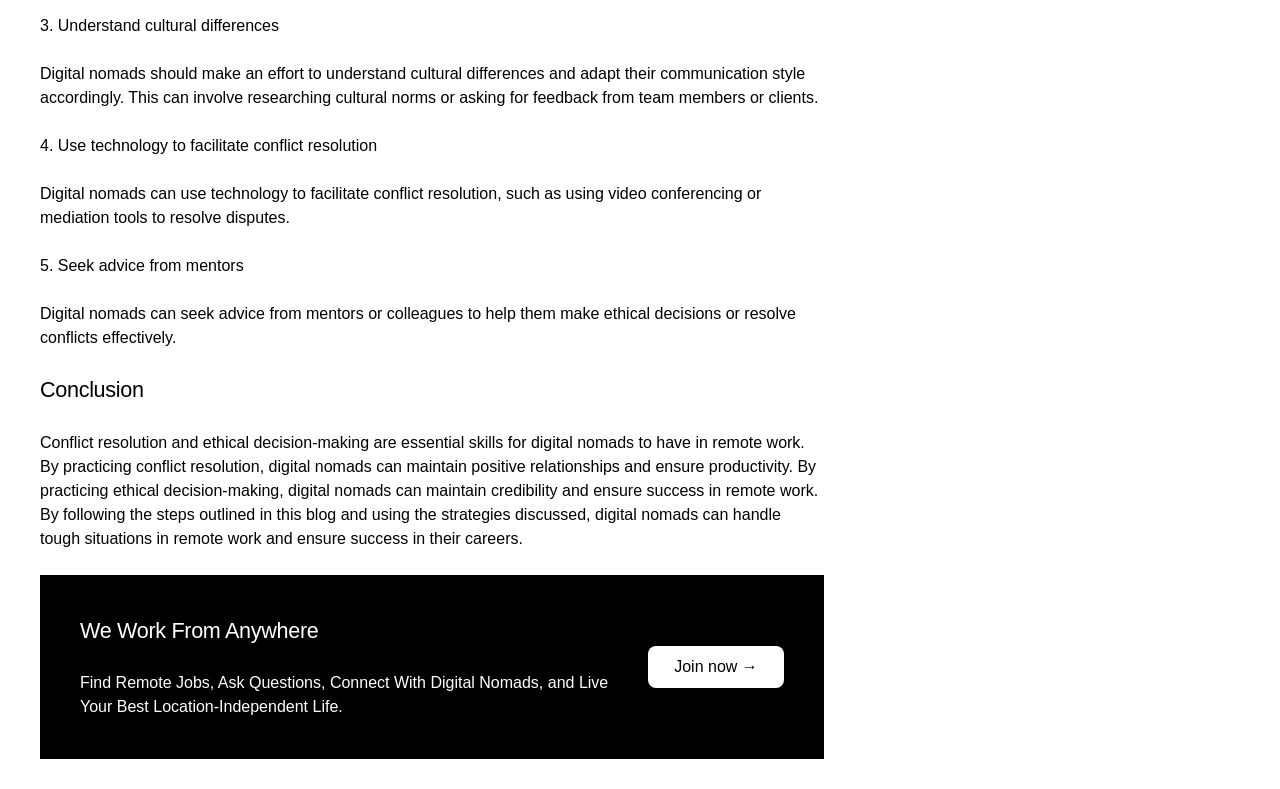What is the first tip for digital nomads?
Based on the visual content, answer with a single word or a brief phrase.

Establish clear communication channels